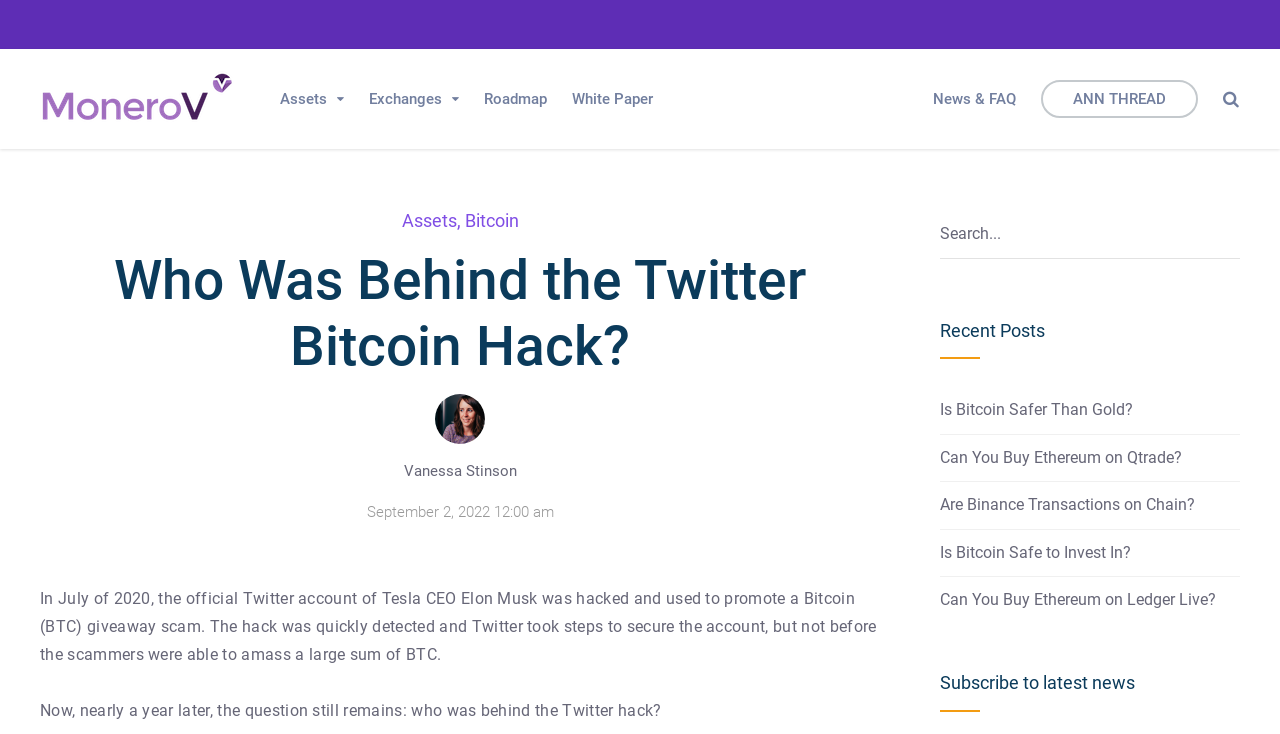Please mark the bounding box coordinates of the area that should be clicked to carry out the instruction: "Read the White Paper".

[0.447, 0.067, 0.51, 0.203]